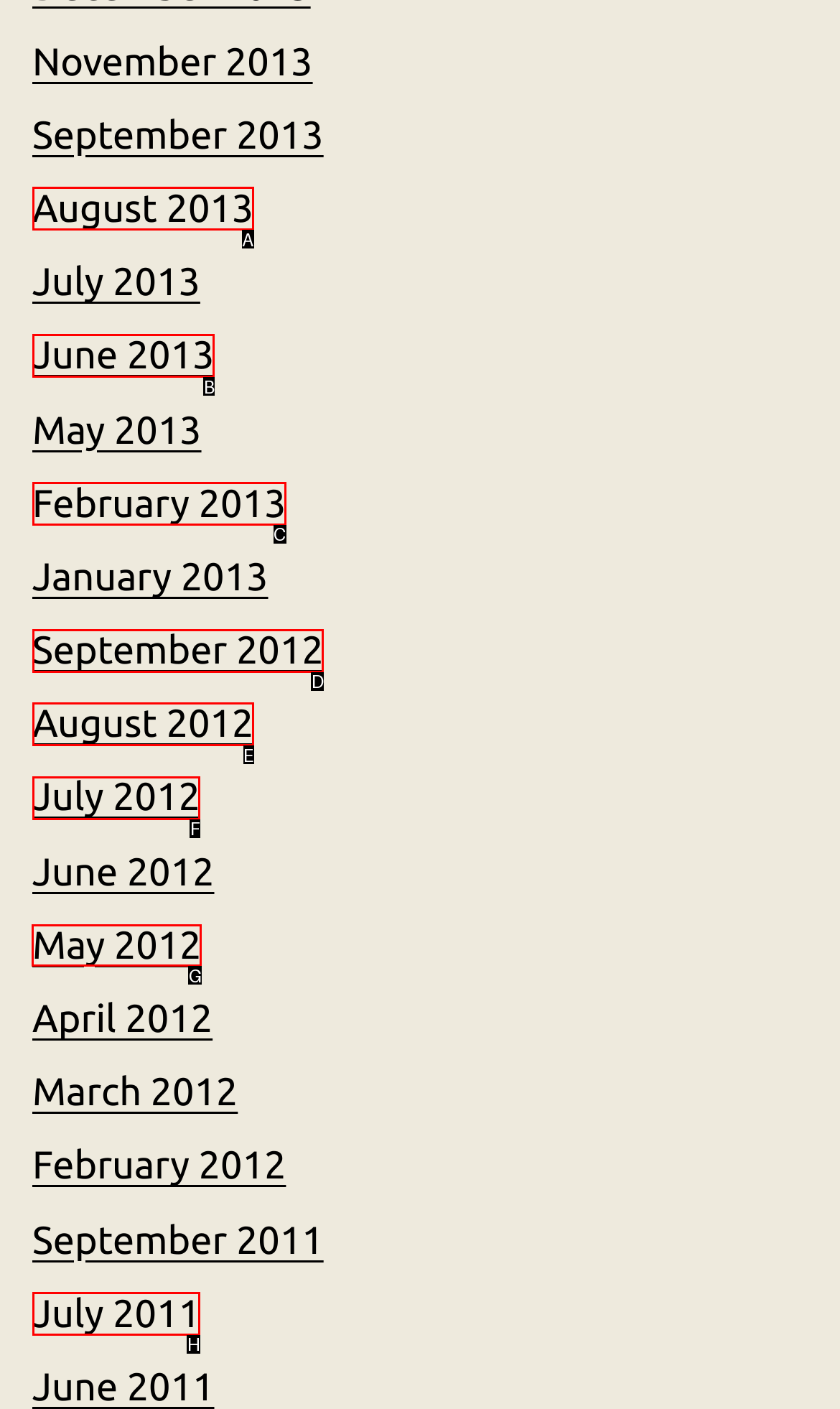Determine the letter of the UI element that you need to click to perform the task: view May 2012.
Provide your answer with the appropriate option's letter.

G